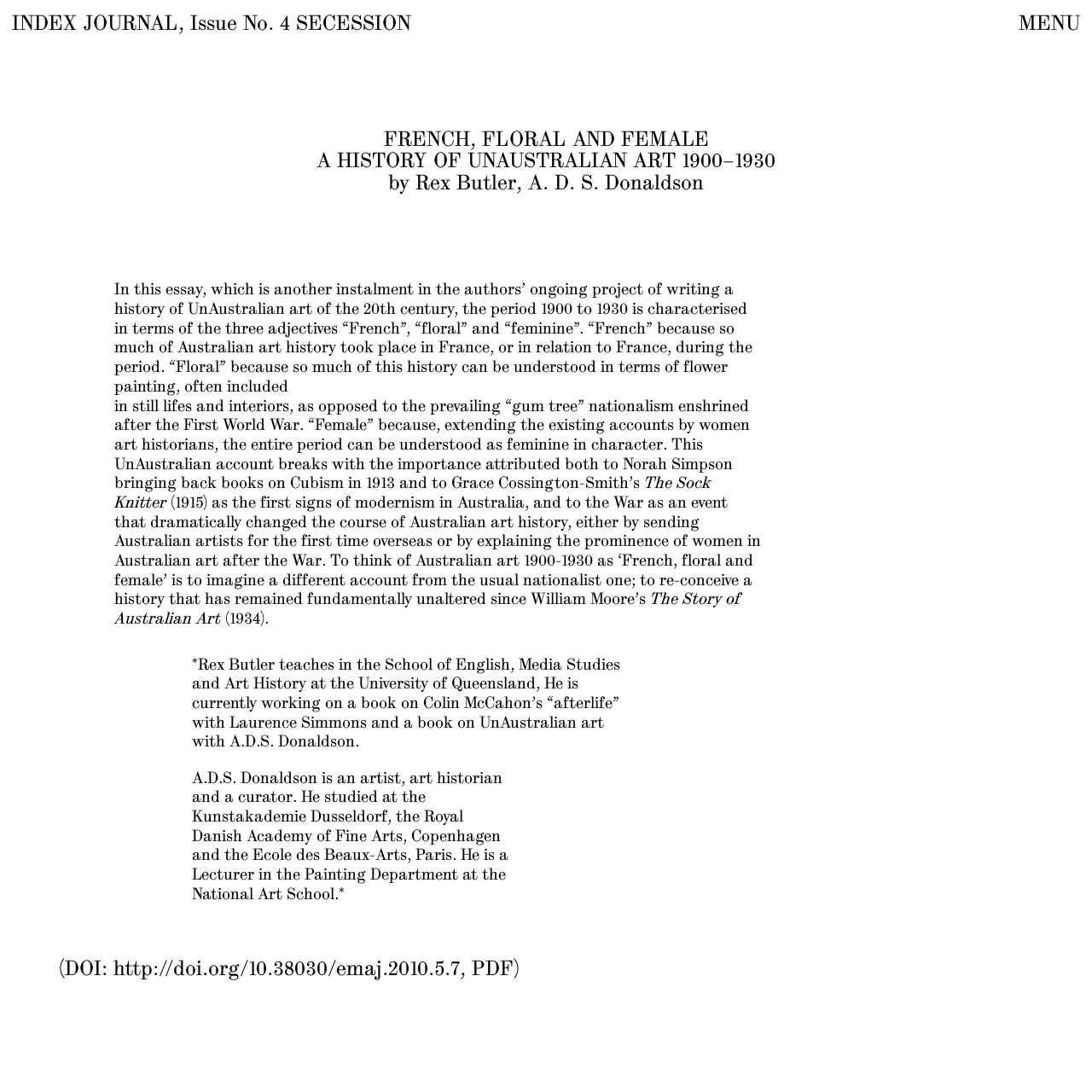Please provide the bounding box coordinates for the UI element as described: ", Issue No. 4 Secession". The coordinates must be four floats between 0 and 1, represented as [left, top, right, bottom].

[0.163, 0.011, 0.377, 0.034]